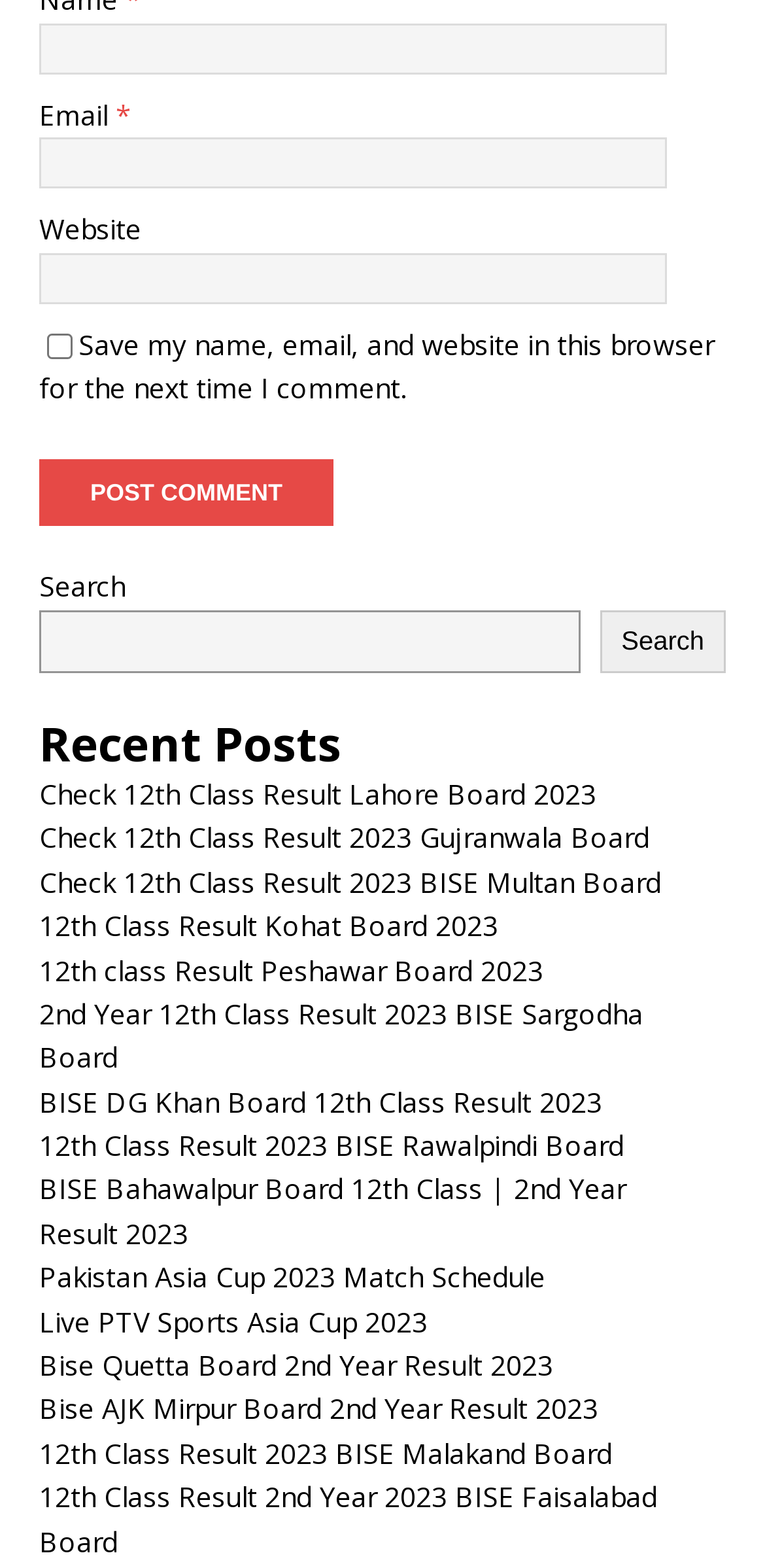What is the function of the button below the search box?
From the image, respond using a single word or phrase.

Search